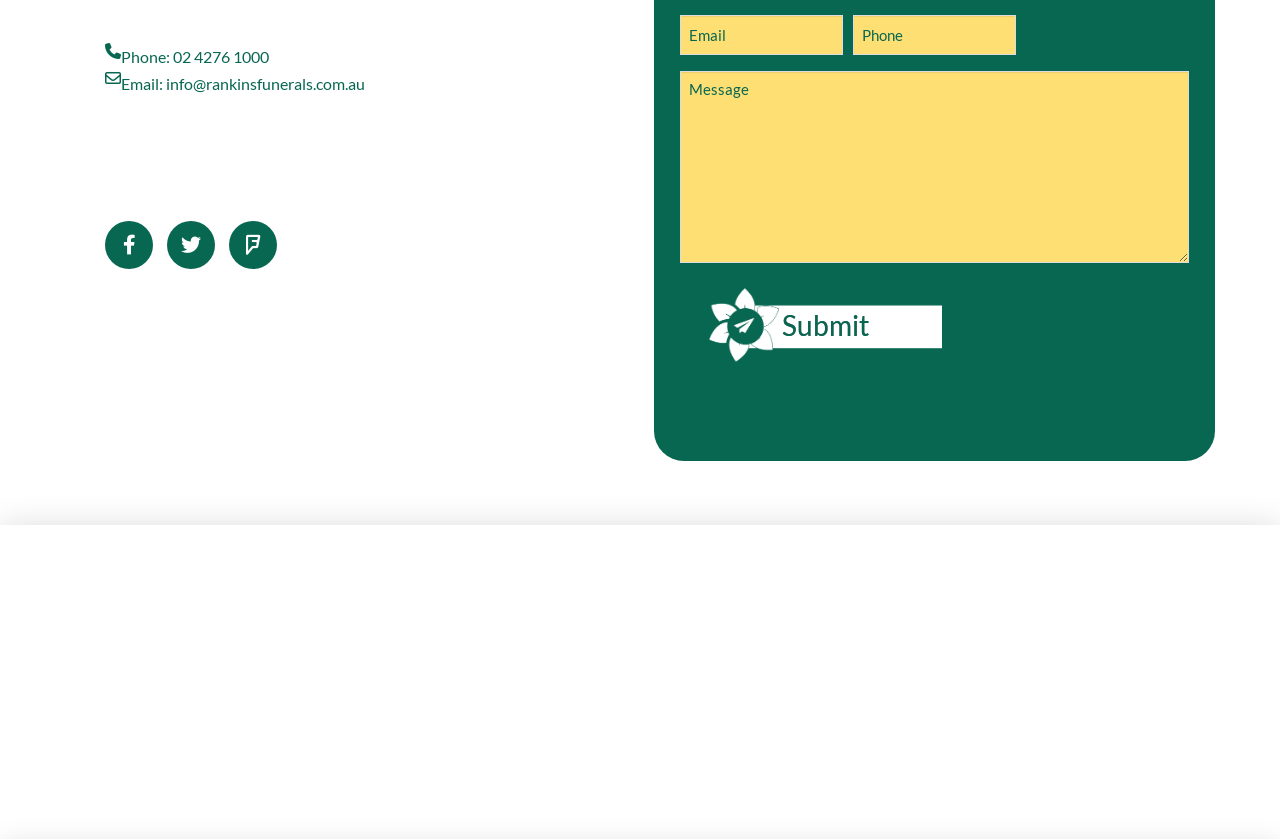Observe the image and answer the following question in detail: What is the purpose of the form on the page?

I found the form by looking at the elements on the page, which include text boxes for email, phone, and message, and a submit button. This suggests that the form is used to send a message to Rankins Funerals.